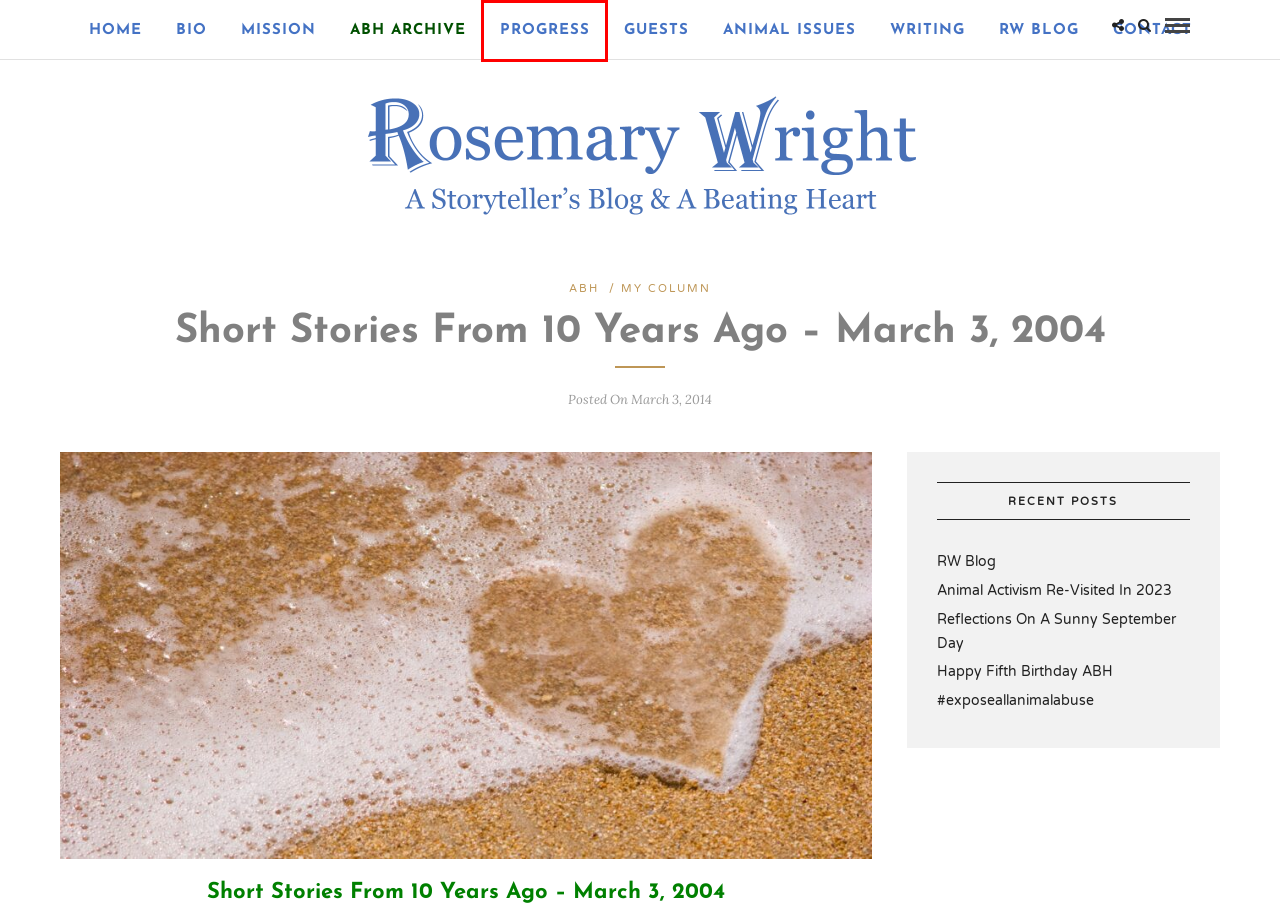You are looking at a screenshot of a webpage with a red bounding box around an element. Determine the best matching webpage description for the new webpage resulting from clicking the element in the red bounding box. Here are the descriptions:
A. Rosemary Wright – A Storyteller’s Blog – A Beating Heart
B. ABH – Rosemary Wright
C. Animal Activism Re-Visited In 2023 – Rosemary Wright
D. Writing – Rosemary Wright
E. Progress – Rosemary Wright
F. Contact – Rosemary Wright
G. RW – Rosemary Wright
H. RW Blog – Rosemary Wright

E